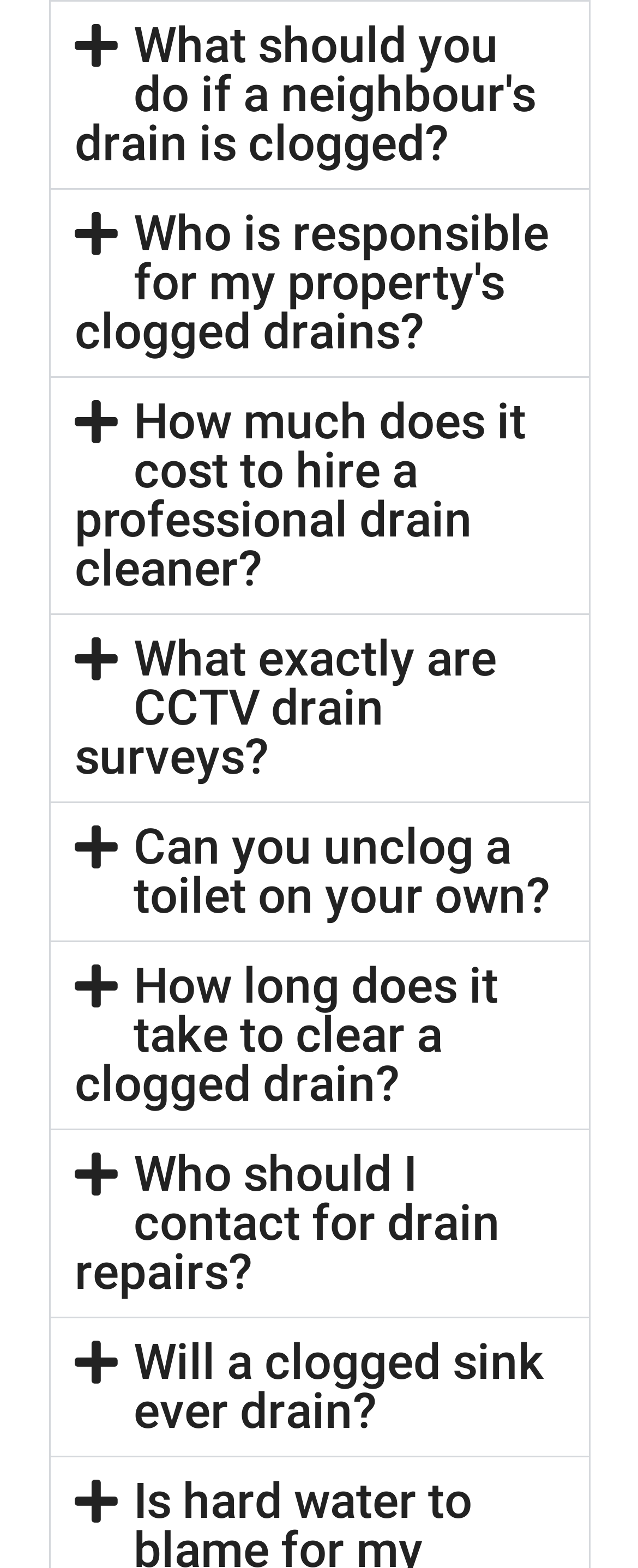Give a one-word or short phrase answer to the question: 
How many buttons are on the webpage?

8